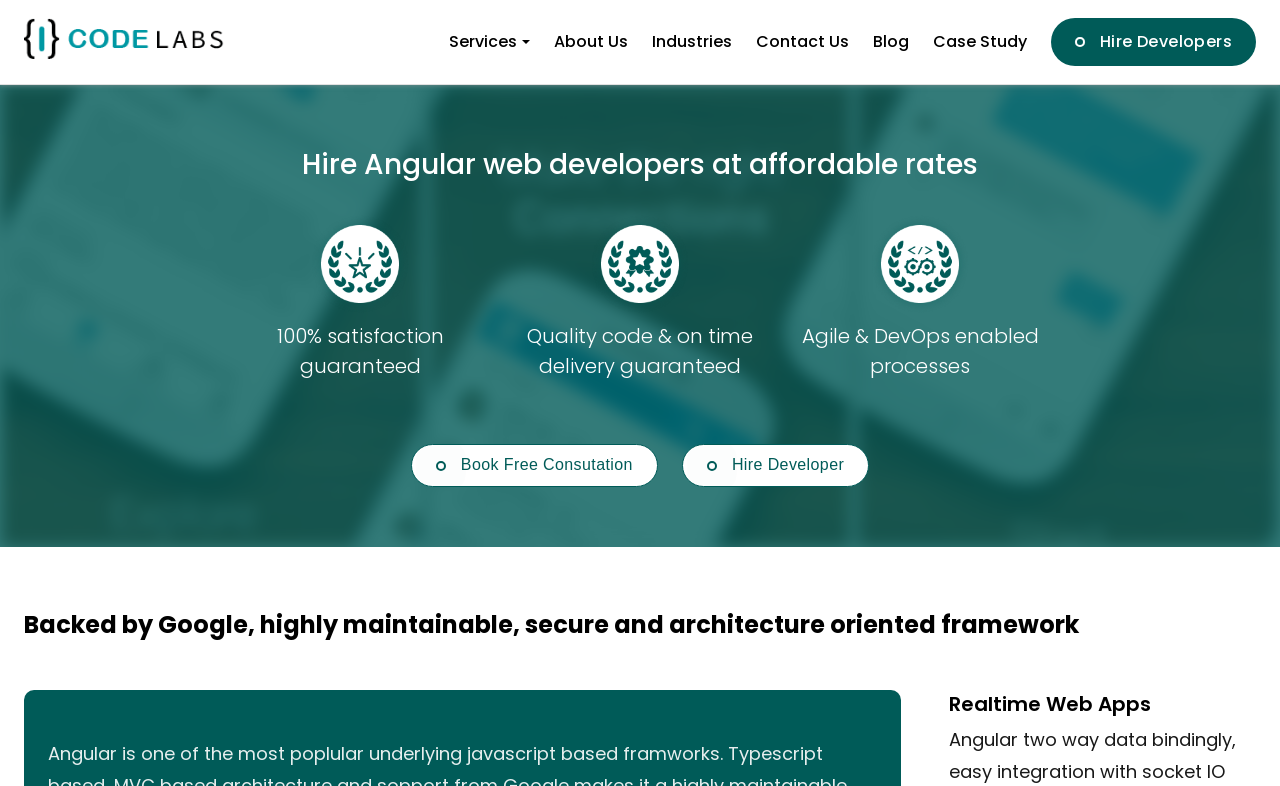Provide a thorough summary of the webpage.

The webpage appears to be a company's website, likely a software development or technology firm. At the top left corner, there is a logo link labeled "St Logo". Next to it, there are several navigation links, including "About Us", "Industries", "Contact Us", "Blog", "Case Study", and "Hire Developers". 

Below the navigation links, there is a prominent heading that reads "Hire Angular web developers at affordable rates". This heading is accompanied by three smaller headings, each with a logo image, that highlight the company's guarantees: "100% satisfaction guaranteed", "Quality code & on time delivery guaranteed", and "Agile & DevOps enabled processes". 

In the middle of the page, there are two call-to-action buttons: "Book Free Consultation" and "Hire Developer". These buttons are positioned side by side, with the "Book Free Consultation" button on the left and the "Hire Developer" button on the right.

Further down the page, there is another heading that describes the company's technology framework, stating that it is "Backed by Google, highly maintainable, secure and architecture oriented framework". Finally, at the bottom of the page, there is a heading that reads "Realtime Web Apps".